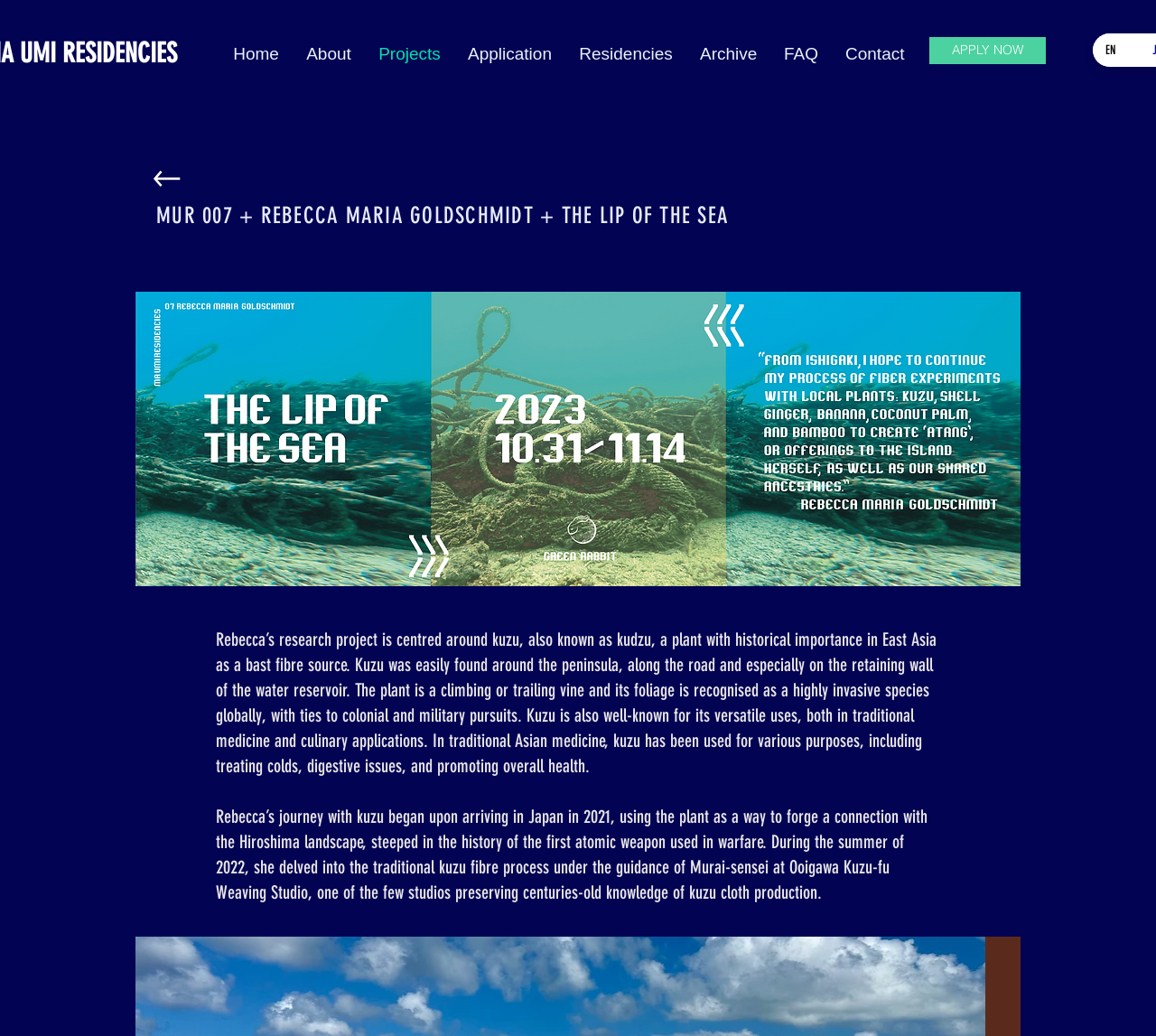What is the name of the research project?
Relying on the image, give a concise answer in one word or a brief phrase.

MUR 007